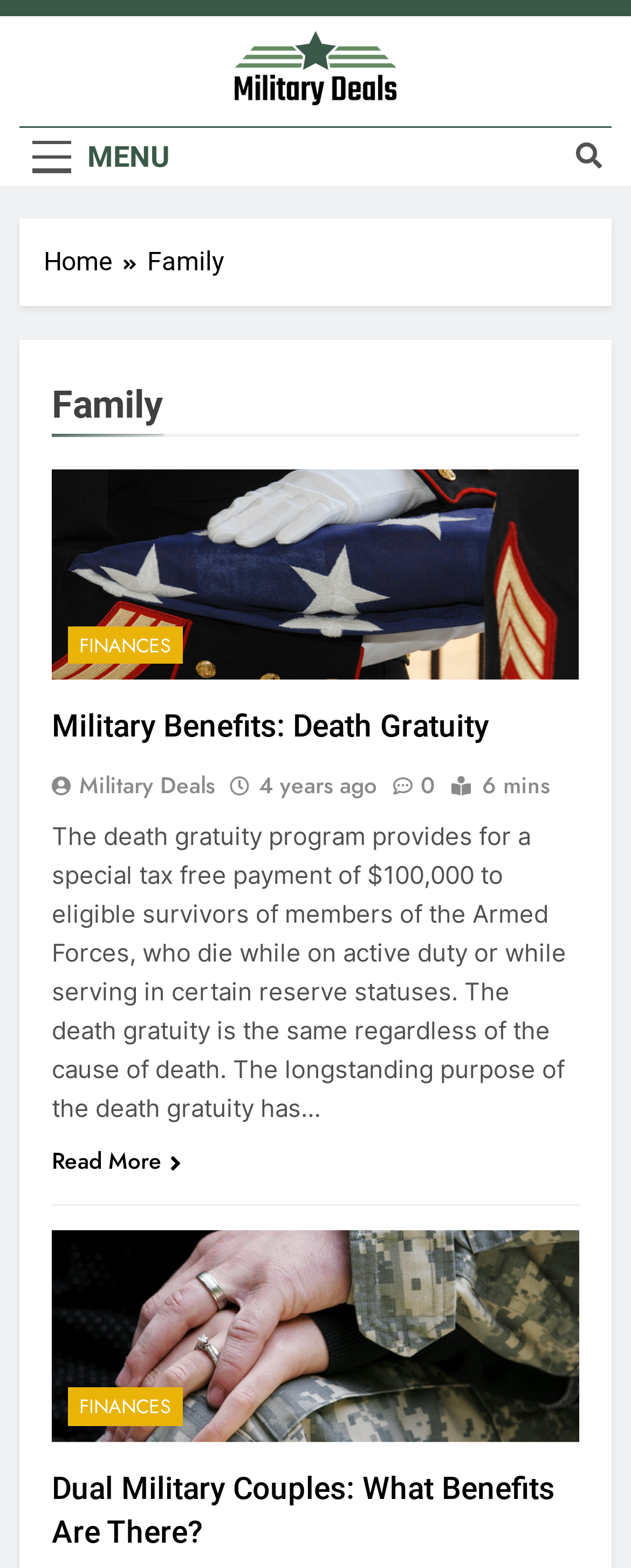Respond with a single word or phrase to the following question:
What is the reading time of the article?

6 mins